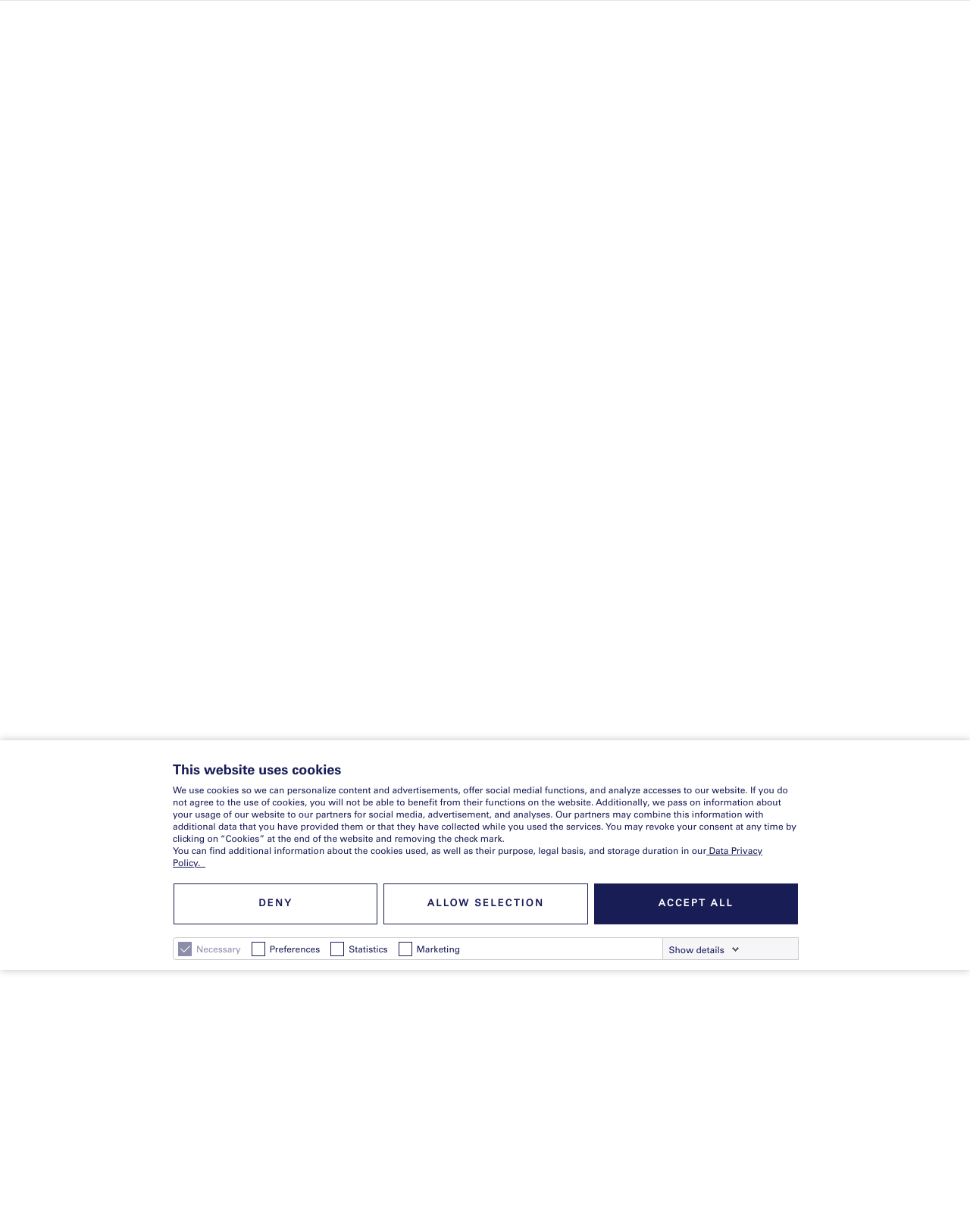Answer the question below with a single word or a brief phrase: 
What is the purpose of preference cookies?

Remember information